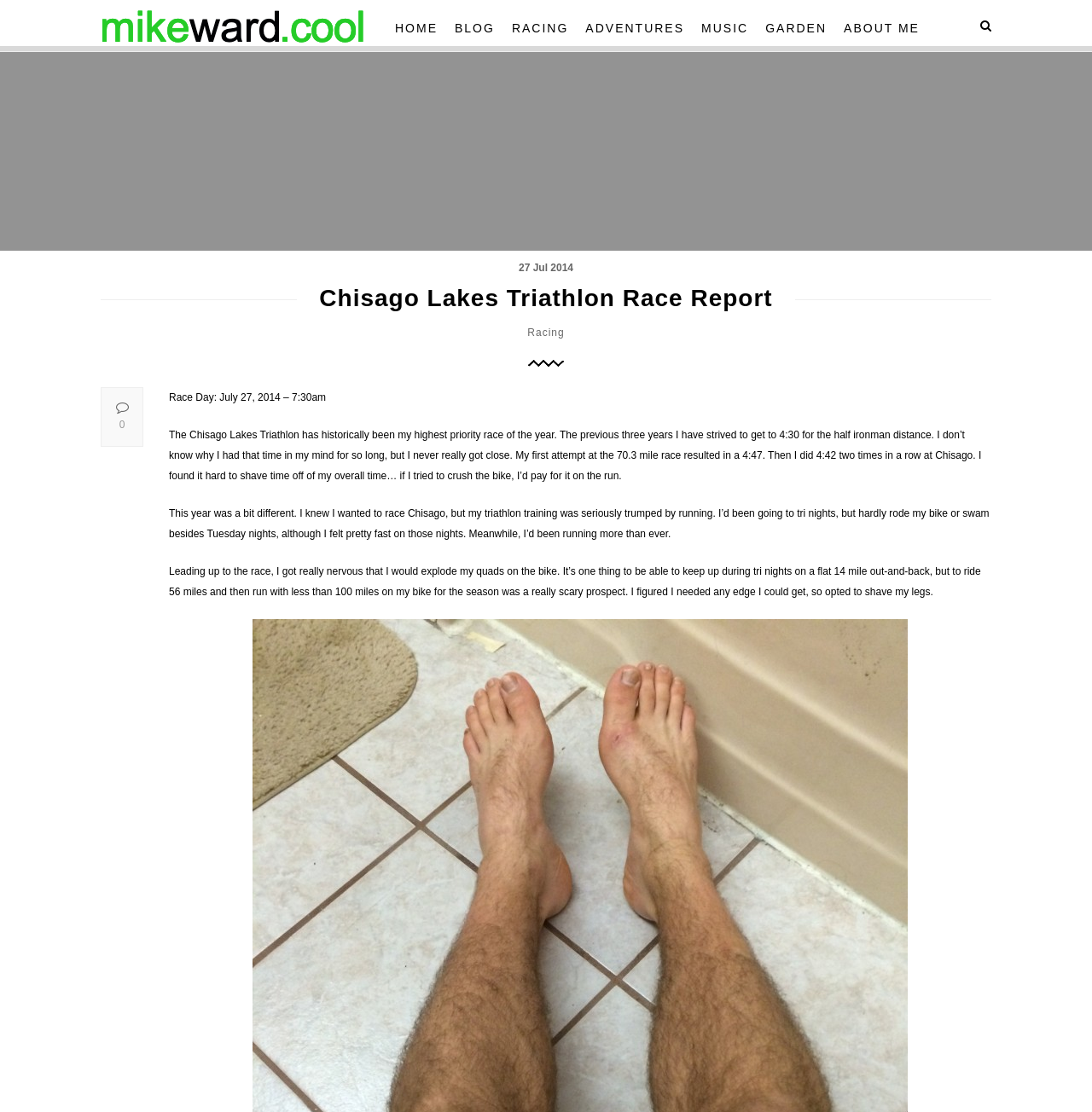Elaborate on the information and visuals displayed on the webpage.

The webpage is a blog post titled "Chisago Lakes Triathlon Race Report" by mikeward.cool. At the top left, there is a link to the website's homepage, "mikeward.cool", accompanied by a small image. To the right of this, there are several links to different sections of the website, including "HOME", "BLOG", "RACING", "ADVENTURES", "MUSIC", "GARDEN", and "ABOUT ME".

Below these links, there is a date "27 Jul 2014" displayed. The main content of the webpage is a blog post about the author's experience participating in the Chisago Lakes Triathlon. The title of the post, "Chisago Lakes Triathlon Race Report", is displayed in a larger font.

The blog post is divided into several paragraphs, with the first paragraph describing the author's previous experiences with the triathlon and their goal to finish in under 4:30. The subsequent paragraphs discuss the author's training leading up to the race, including their focus on running and concerns about their bike performance.

Throughout the post, there are no images, but there is a link to the "Racing" section of the website near the top of the post. The text is well-organized and easy to read, with clear headings and concise paragraphs.